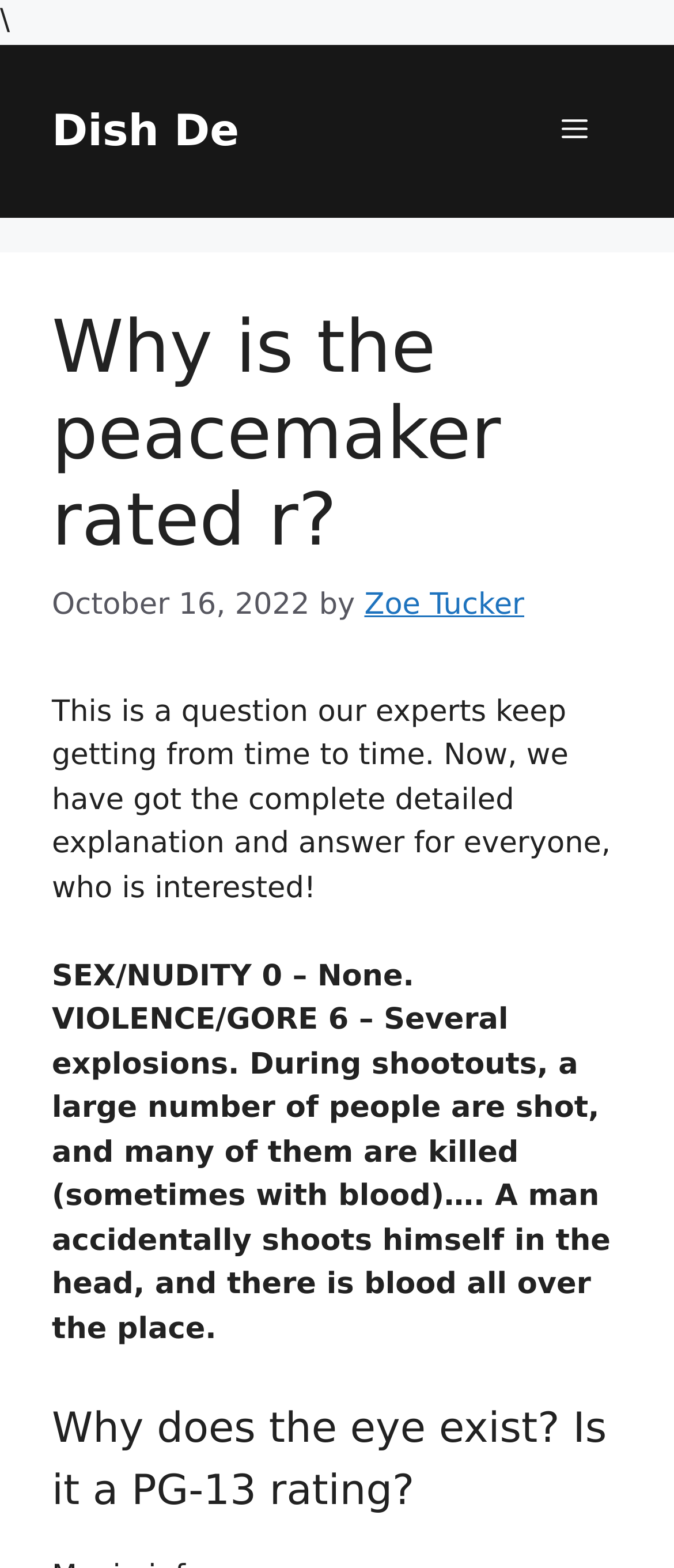What is the rating of the Peacemaker?
By examining the image, provide a one-word or phrase answer.

R